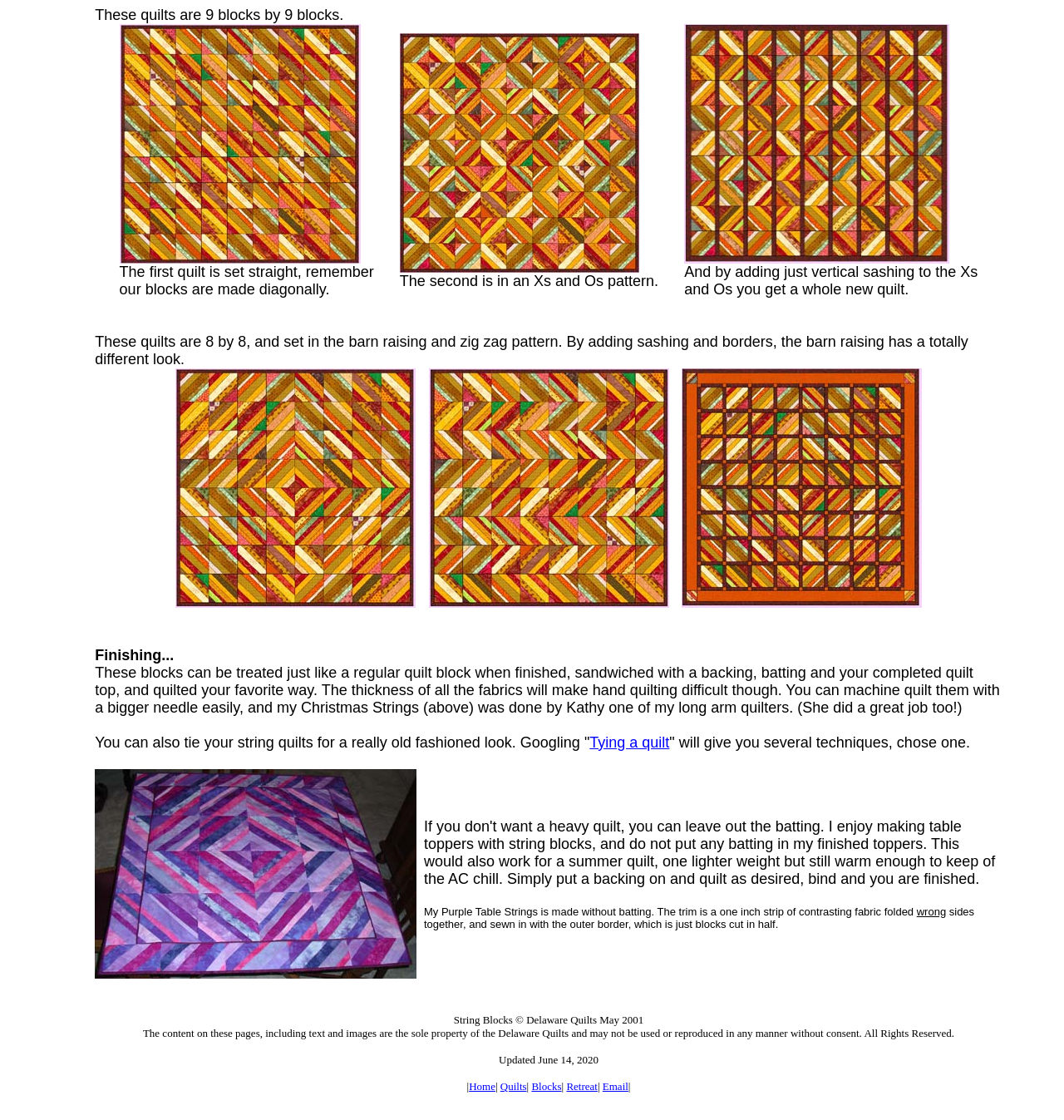What is the purpose of adding sashing and borders?
Can you offer a detailed and complete answer to this question?

According to the webpage, adding sashing and borders to the quilts gives them a totally different look, as mentioned in the StaticText element with ID 101.